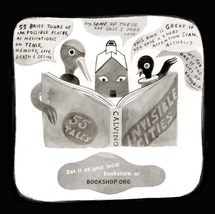What is encouraged below the illustration?
Using the image, give a concise answer in the form of a single word or short phrase.

Purchase the book